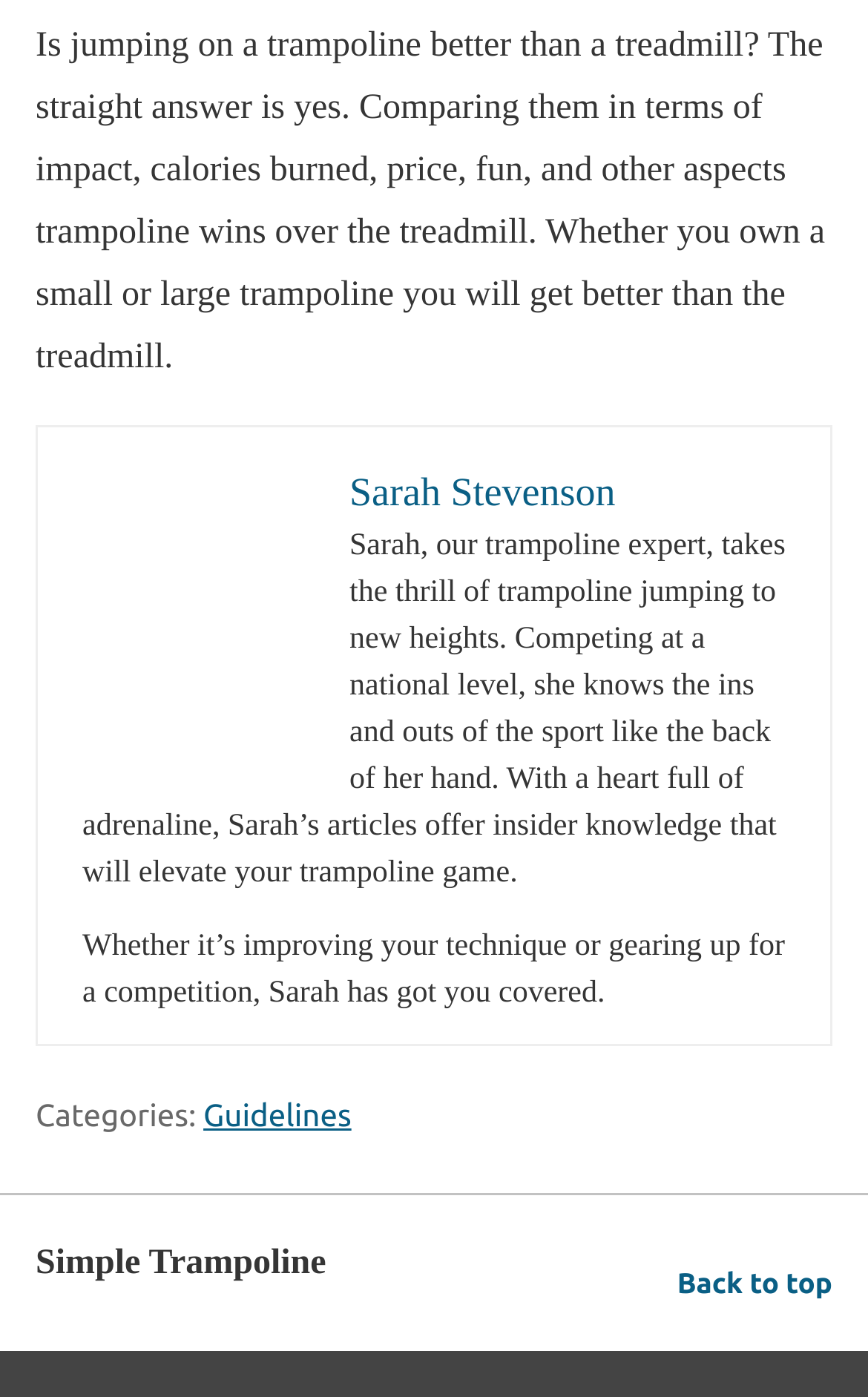Reply to the question below using a single word or brief phrase:
What is the purpose of Sarah's articles?

To elevate trampoline game